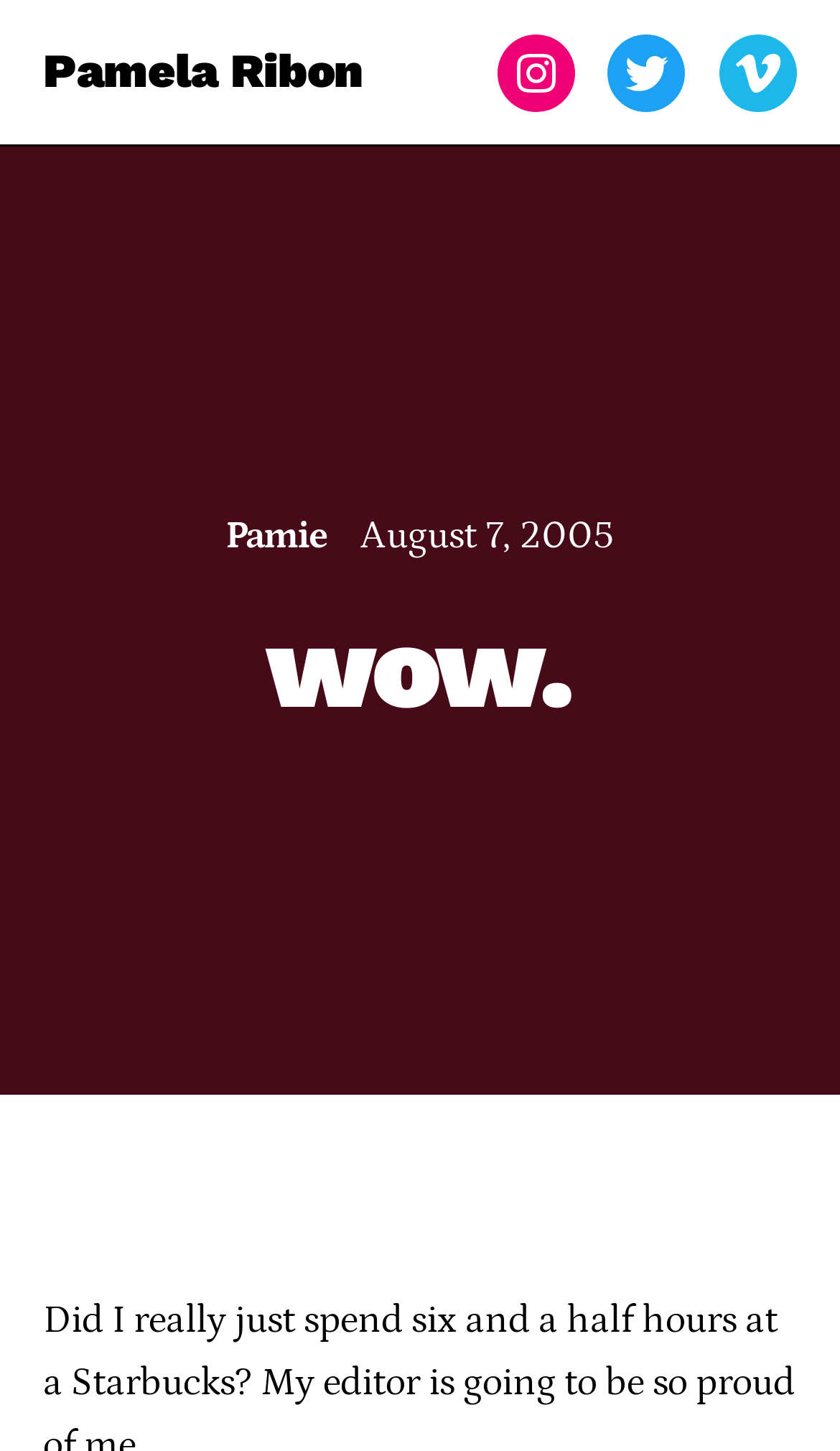How many social media links are there?
Using the information presented in the image, please offer a detailed response to the question.

There are three social media links on the page, which can be found on the top right side of the page. These links are for Instagram, Twitter, and Vimeo, and are represented by icons and text.